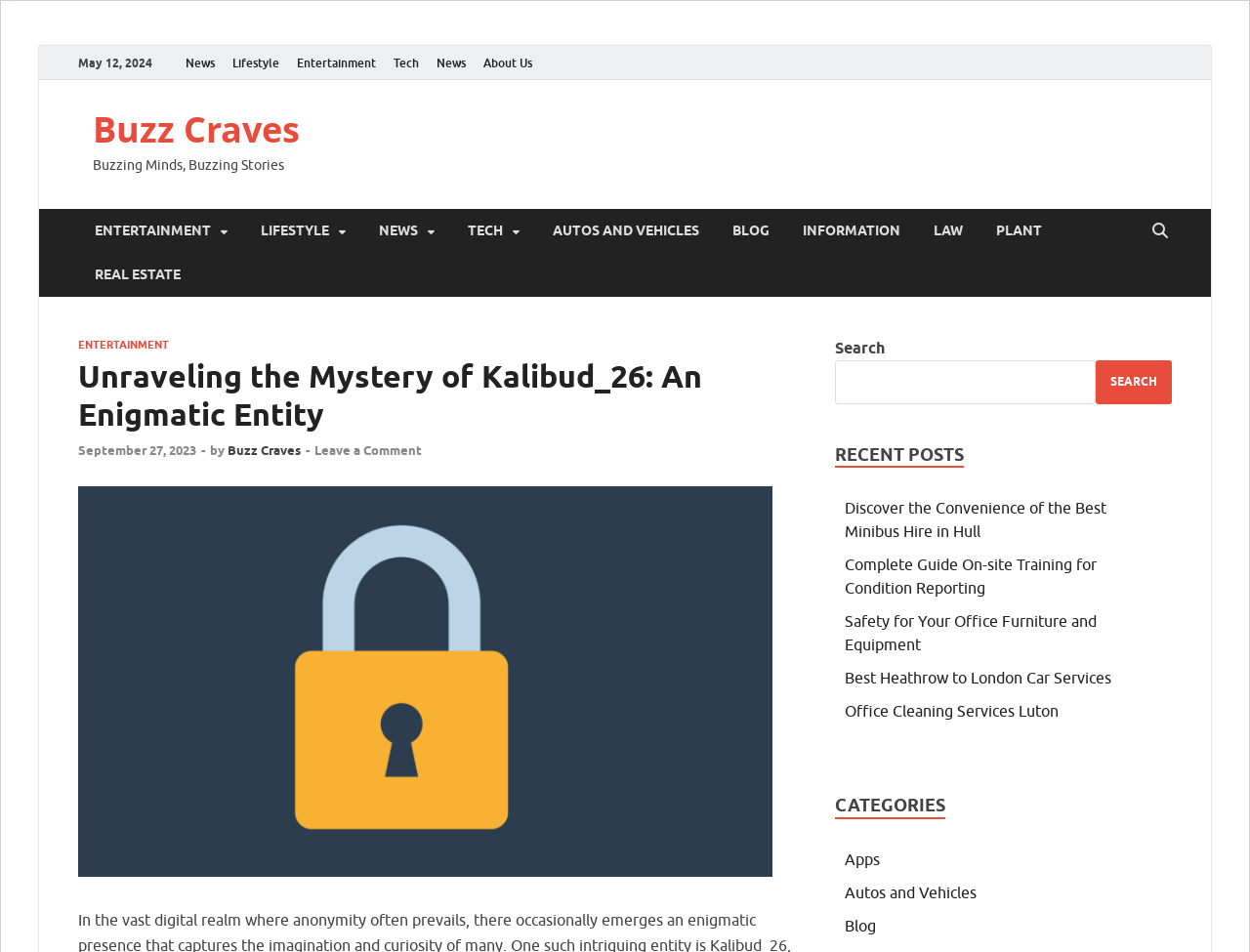Can you show the bounding box coordinates of the region to click on to complete the task described in the instruction: "Check Copyright information"?

None